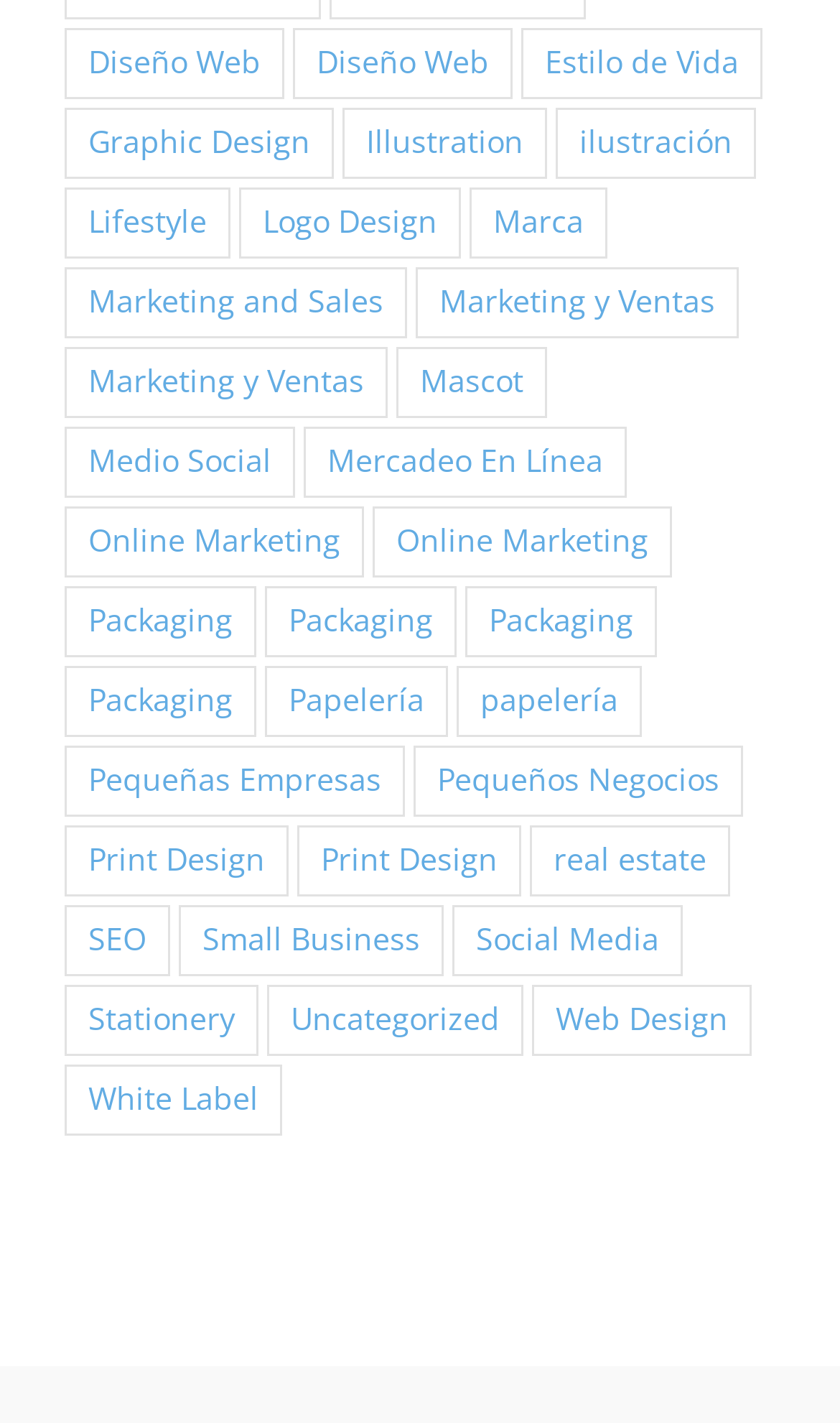Refer to the image and provide a thorough answer to this question:
What is the category with the fewest items?

I found that the link 'Papelería (1 item)' has the fewest number of items among all categories.